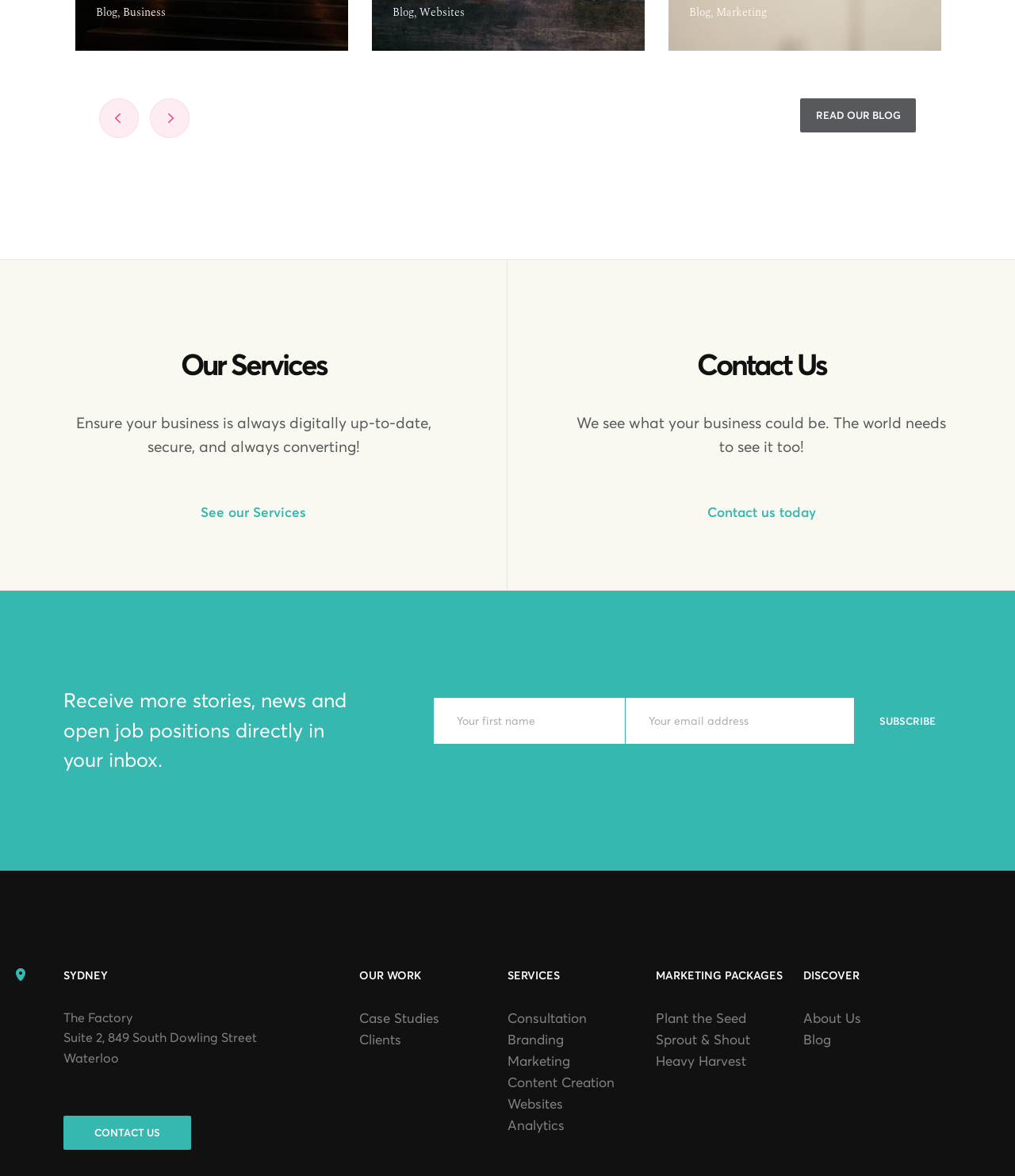Predict the bounding box coordinates for the UI element described as: "Blog". The coordinates should be four float numbers between 0 and 1, presented as [left, top, right, bottom].

[0.792, 0.876, 0.819, 0.891]